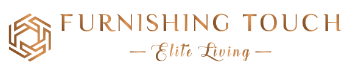Answer the question using only a single word or phrase: 
What is the focus of the brand 'Furnishing Touch'?

Providing premium flooring options